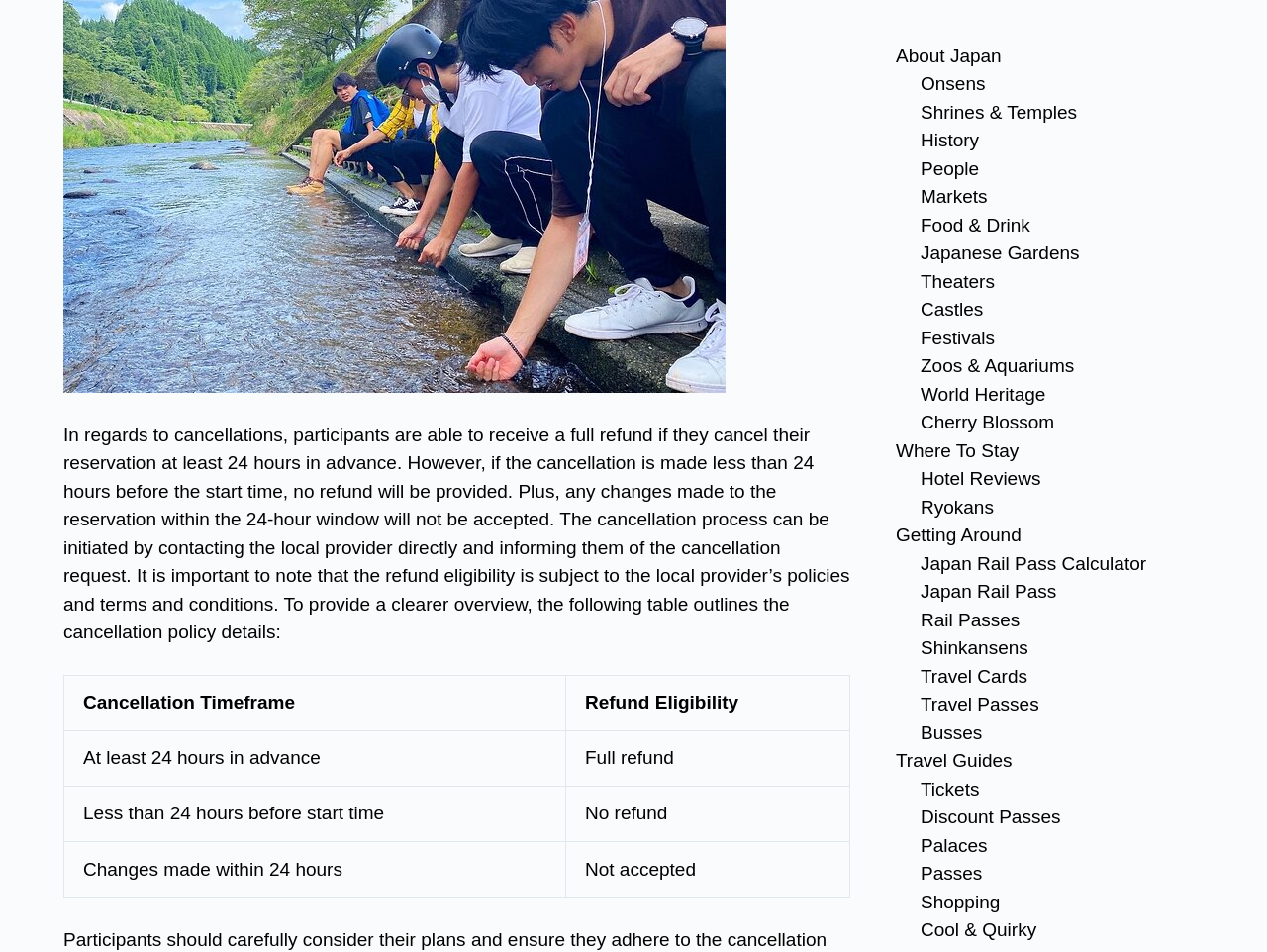What is the refund policy for changes made within 24 hours?
Please provide a comprehensive answer to the question based on the webpage screenshot.

According to the table, if a user makes changes to their reservation within the 24-hour window, these changes will not be accepted. This is part of the cancellation policy outlined on this webpage.